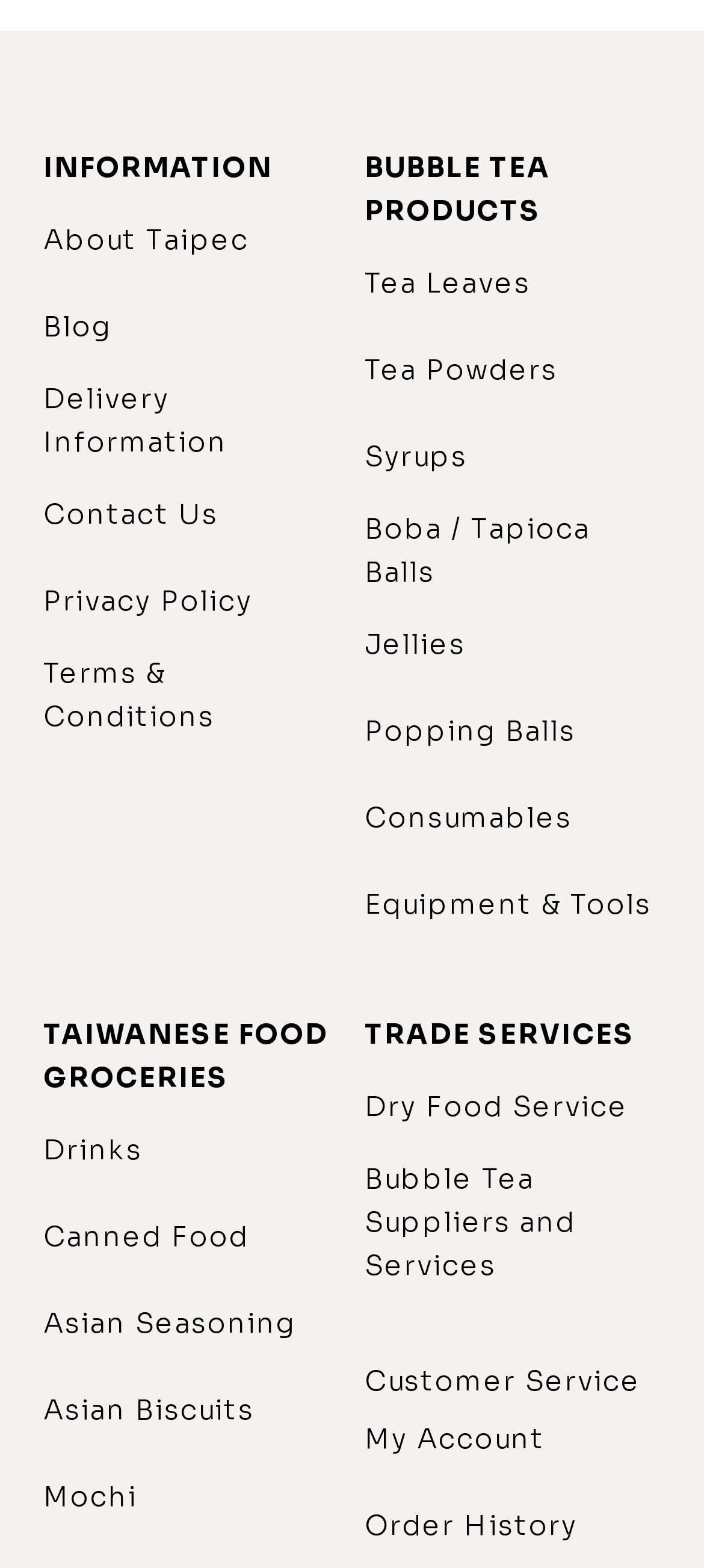Using the webpage screenshot, locate the HTML element that fits the following description and provide its bounding box: "Syrups".

[0.518, 0.268, 0.938, 0.323]